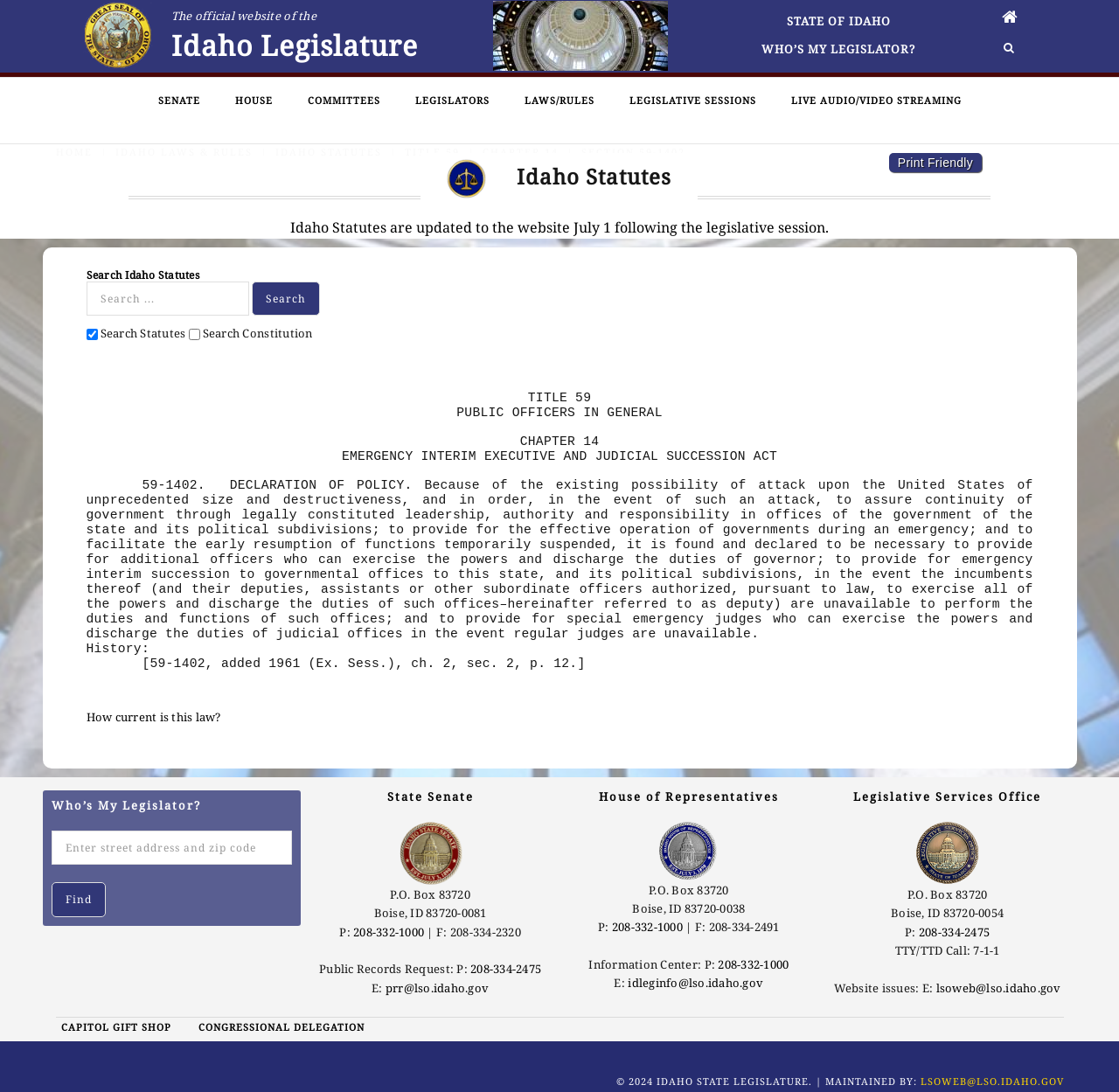What is the title of the current section? Analyze the screenshot and reply with just one word or a short phrase.

Section 59-1402